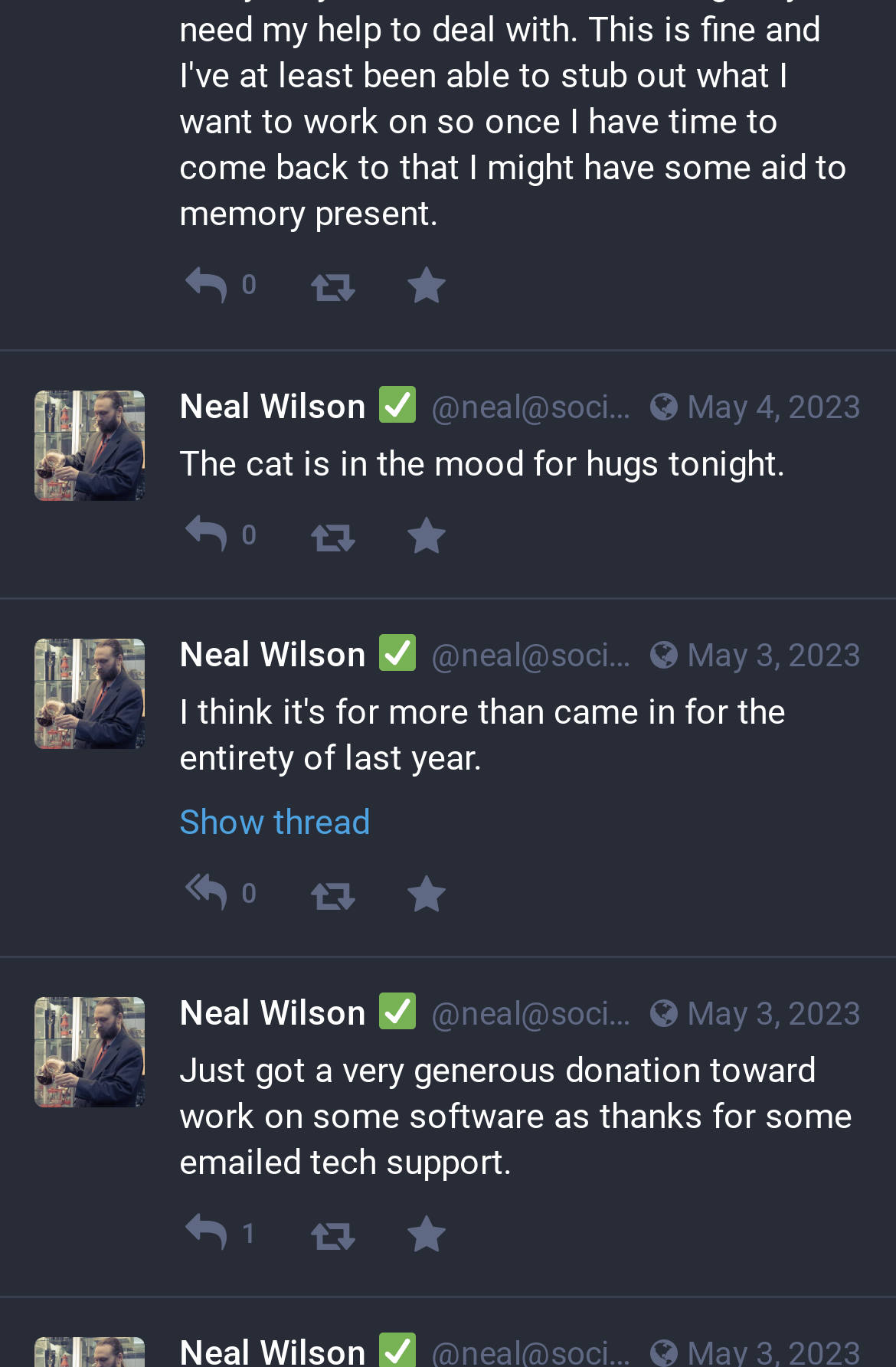What is the username of the author of the latest post?
Answer briefly with a single word or phrase based on the image.

Neal Wilson